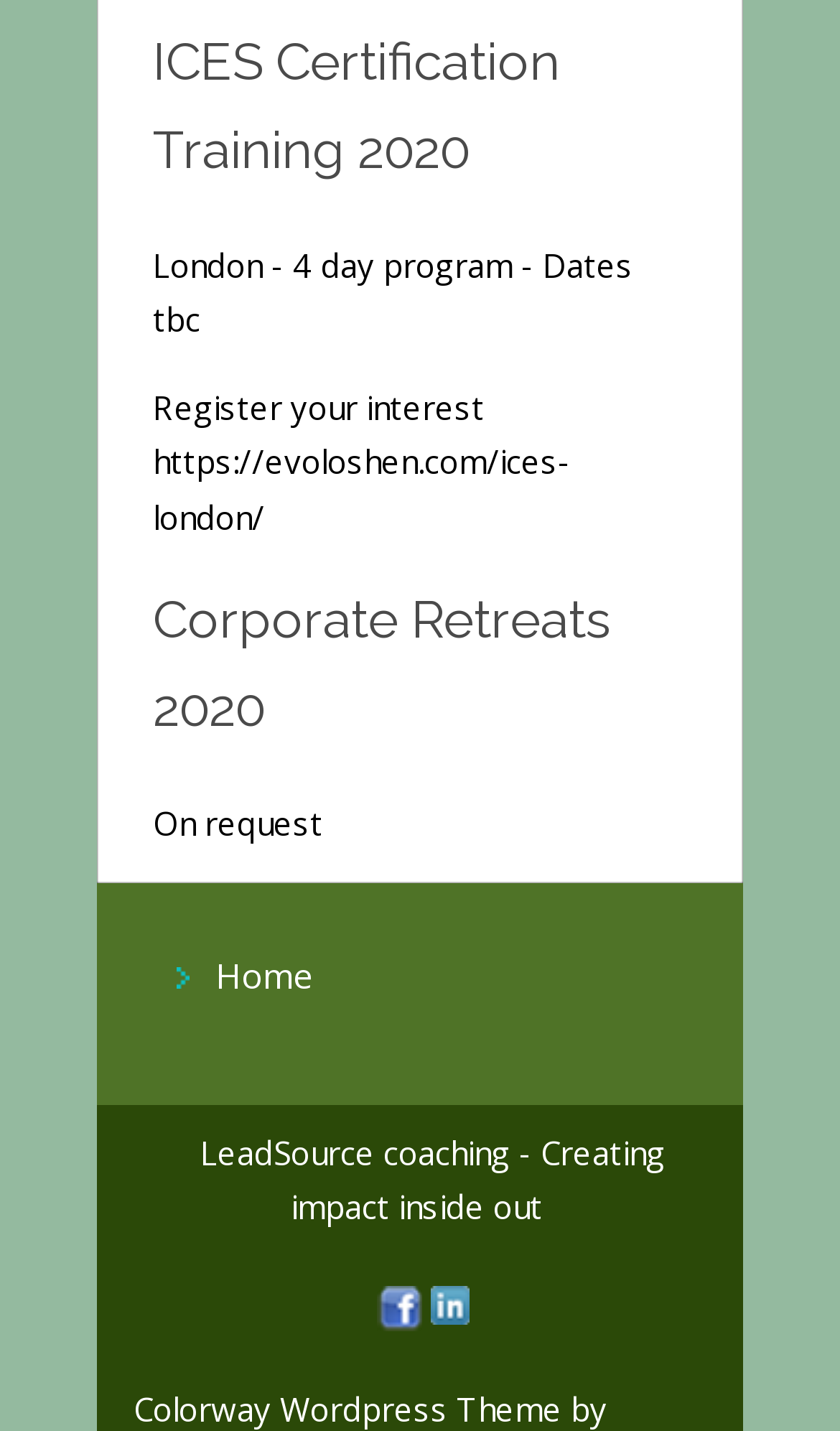Please determine the bounding box coordinates for the UI element described here. Use the format (top-left x, top-left y, bottom-right x, bottom-right y) with values bounded between 0 and 1: Home

[0.256, 0.666, 0.372, 0.699]